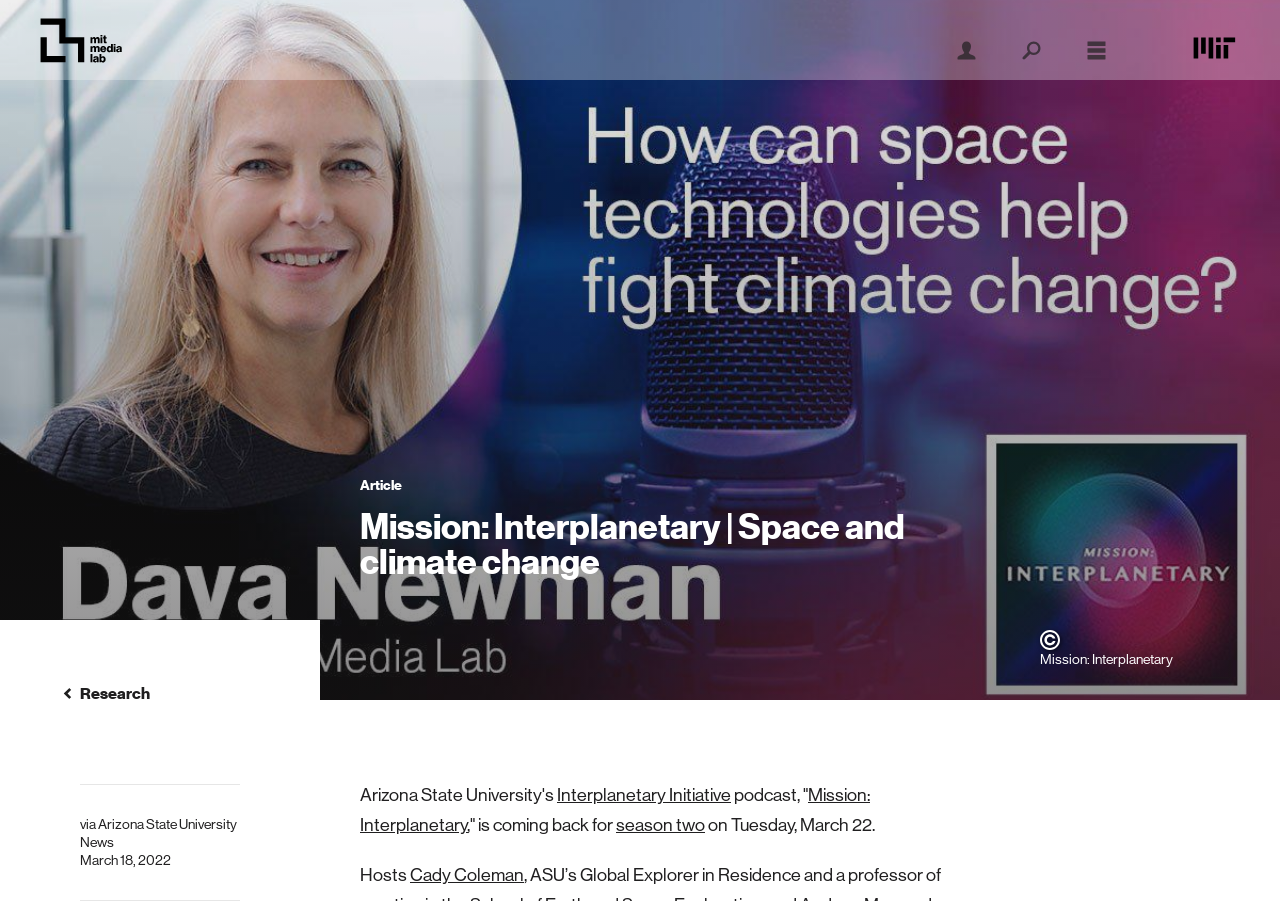Determine the bounding box coordinates of the clickable element to complete this instruction: "Click the user profile link". Provide the coordinates in the format of four float numbers between 0 and 1, [left, top, right, bottom].

[0.745, 0.042, 0.765, 0.069]